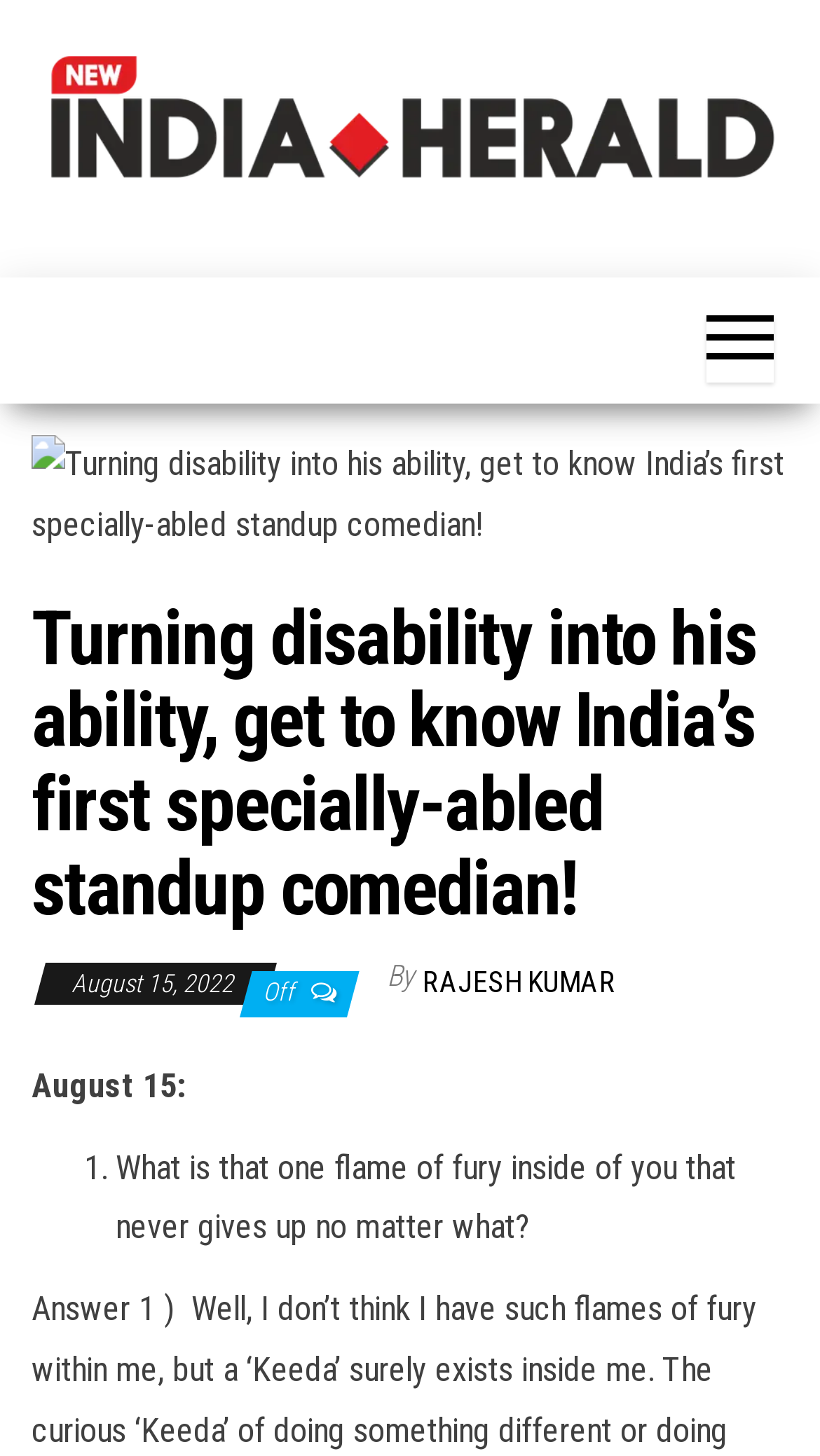Give a detailed account of the webpage.

The webpage is about India's first specially-abled standup comedian. At the top left, there is a link to "New India Herald" accompanied by an image with the same name. Below this, there is another link to "New India Herald" positioned roughly in the middle of the page. 

To the right of the second "New India Herald" link, there is a button with an image of the comedian, a heading that reads "Turning disability into his ability, get to know India’s first specially-abled standup comedian!", and a date "August 15, 2022". Below the date, there is a text "Off" and an author's name "By RAJESH KUMAR". 

Further down, there is a text "August 15:" followed by a numbered list. The first item on the list starts with "1." and asks a question "What is that one flame of fury inside of you that never gives up no matter what?"